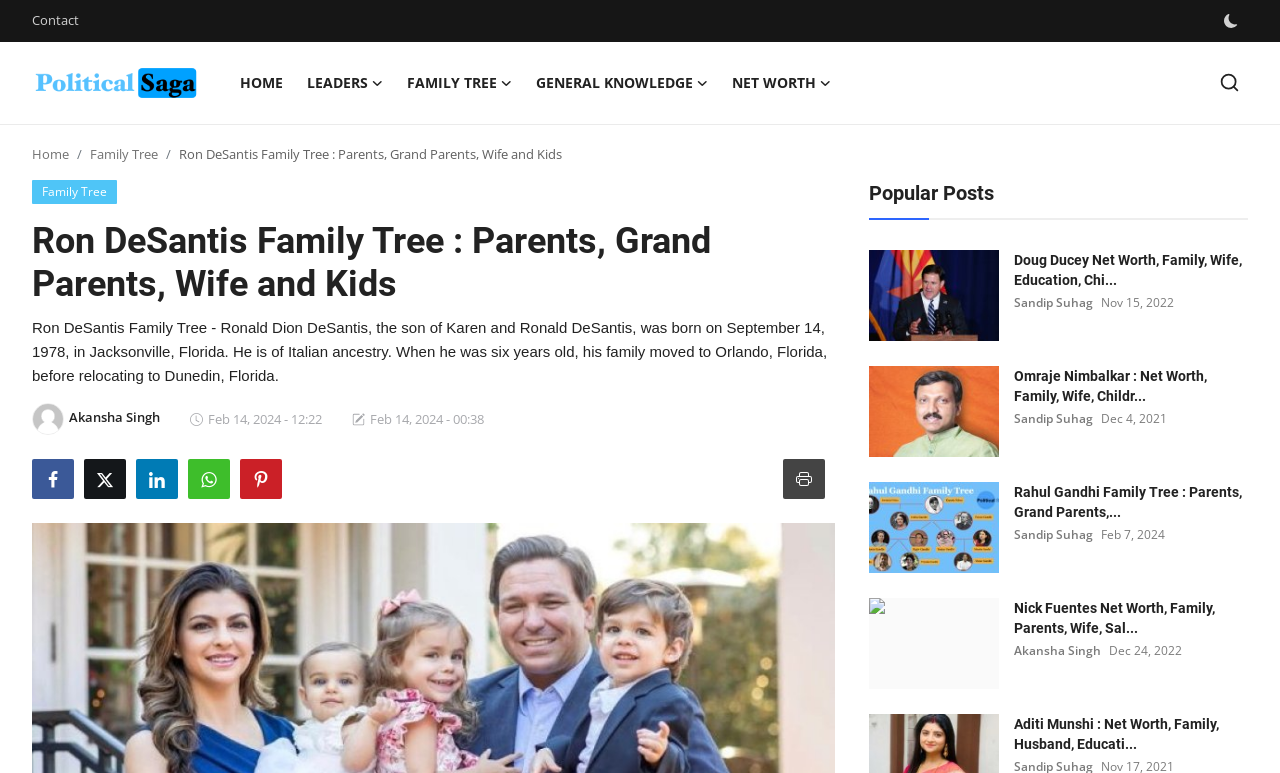Please determine the bounding box coordinates of the clickable area required to carry out the following instruction: "click the 'HOME' button". The coordinates must be four float numbers between 0 and 1, represented as [left, top, right, bottom].

[0.178, 0.054, 0.231, 0.16]